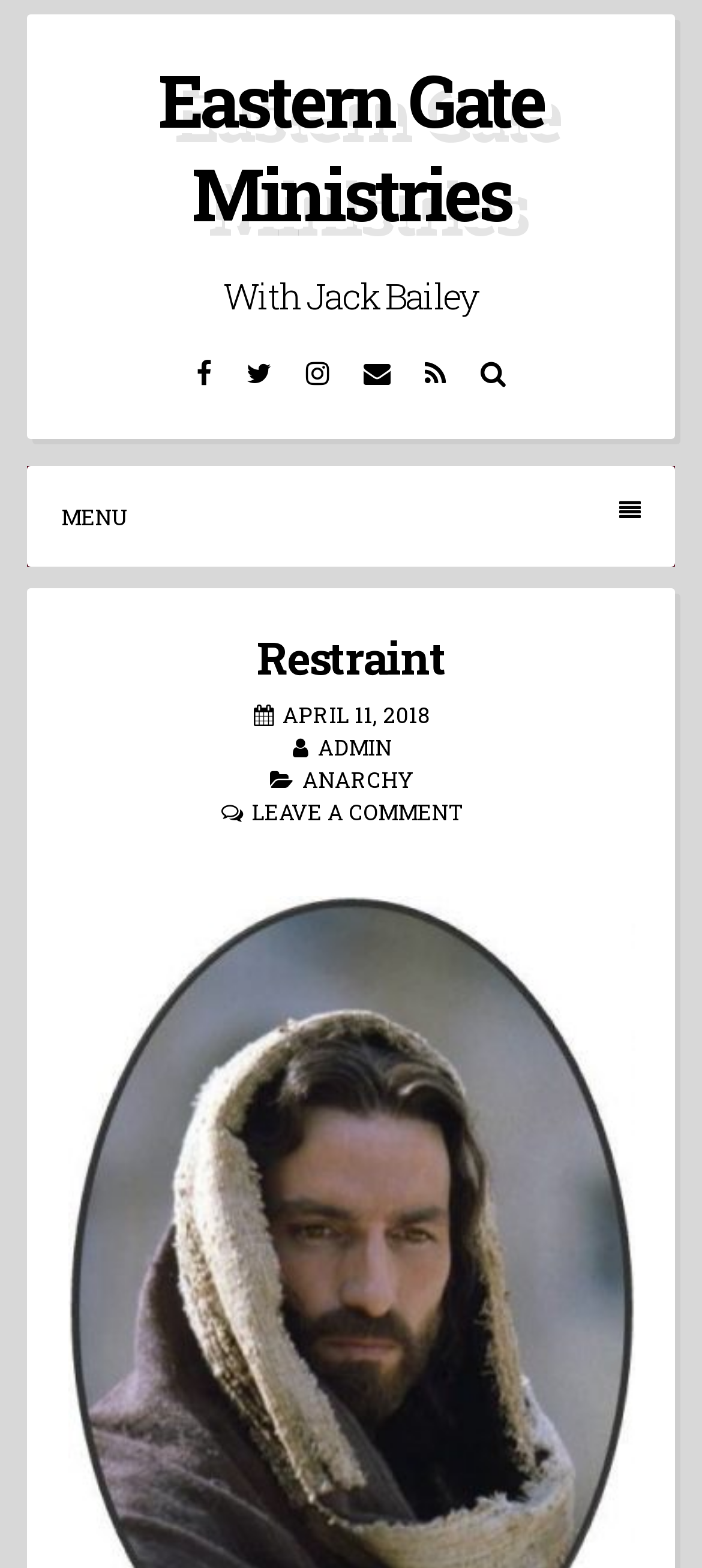Using floating point numbers between 0 and 1, provide the bounding box coordinates in the format (top-left x, top-left y, bottom-right x, bottom-right y). Locate the UI element described here: Eastern Gate Ministries

[0.226, 0.033, 0.774, 0.154]